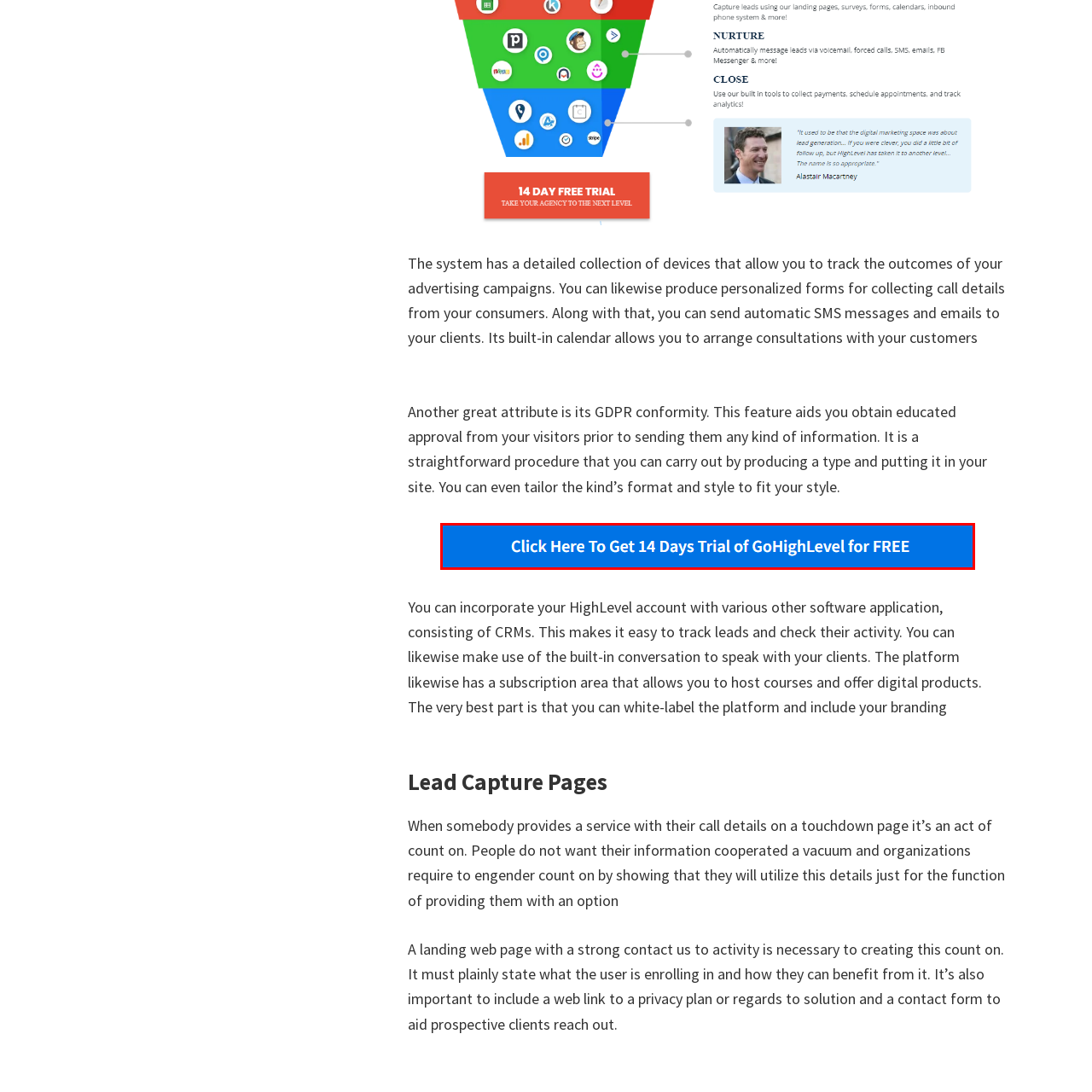Direct your attention to the zone enclosed by the orange box, How many days is the free trial of GoHighLevel? 
Give your response in a single word or phrase.

14 days